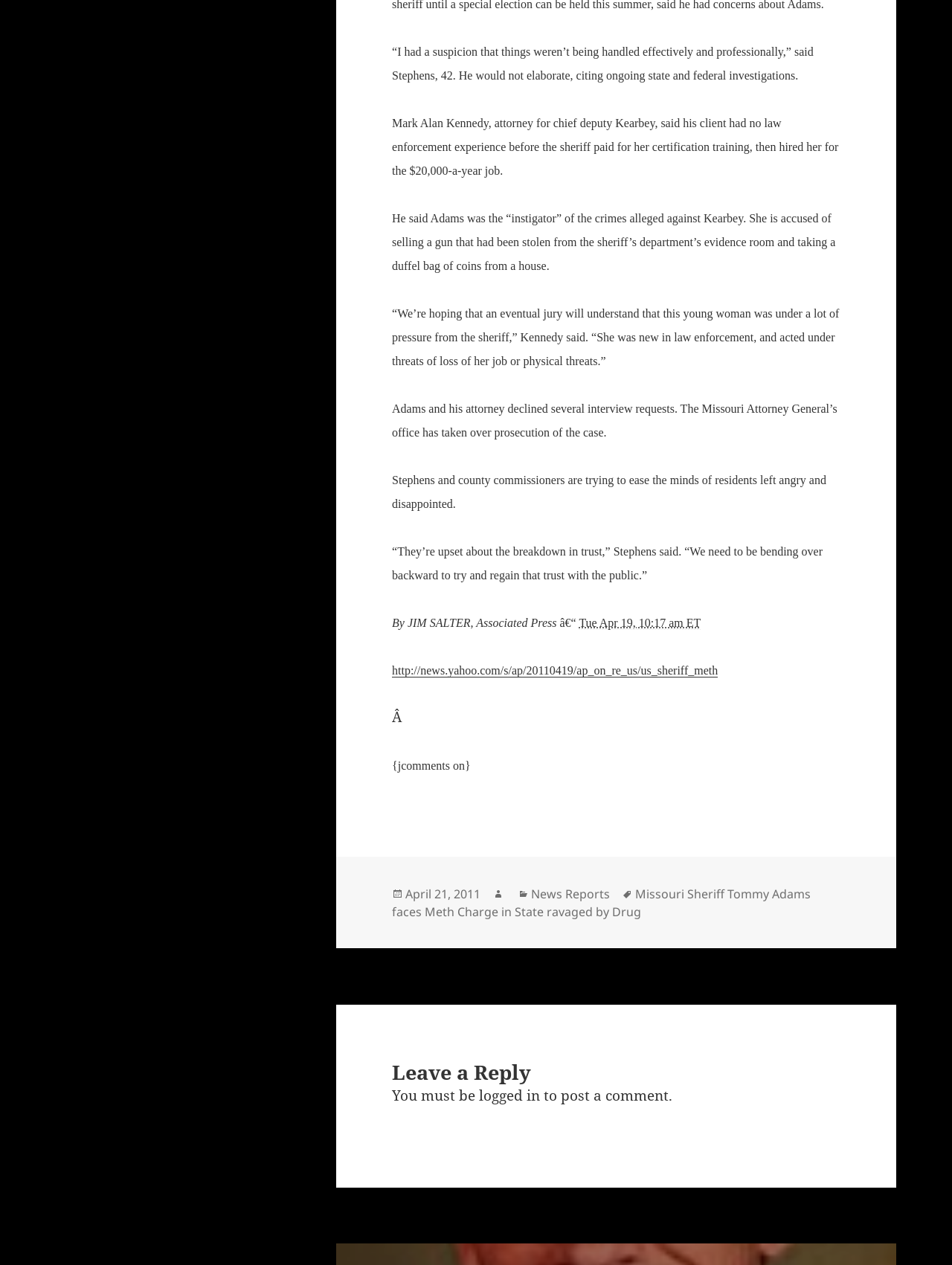Based on the image, please respond to the question with as much detail as possible:
What is the purpose of the 'Leave a Reply' section?

The 'Leave a Reply' section appears to be a comment box where users can enter their thoughts or responses to the article or webpage, and the text 'You must be logged in to post a comment' suggests that users need to be registered and logged in to submit a comment.